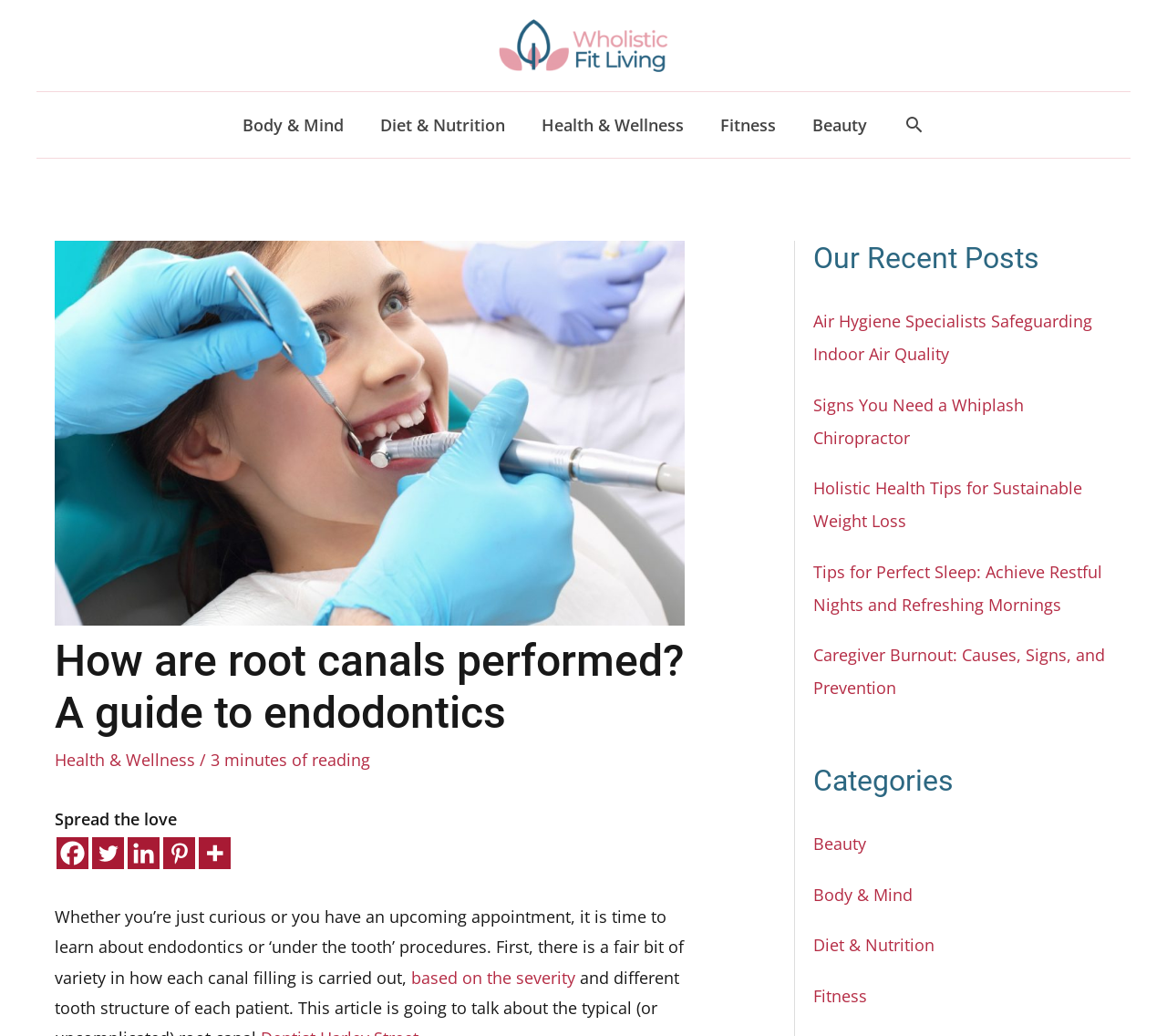Pinpoint the bounding box coordinates of the clickable area necessary to execute the following instruction: "Contact UR Wellness Neurofeedback via email". The coordinates should be given as four float numbers between 0 and 1, namely [left, top, right, bottom].

None